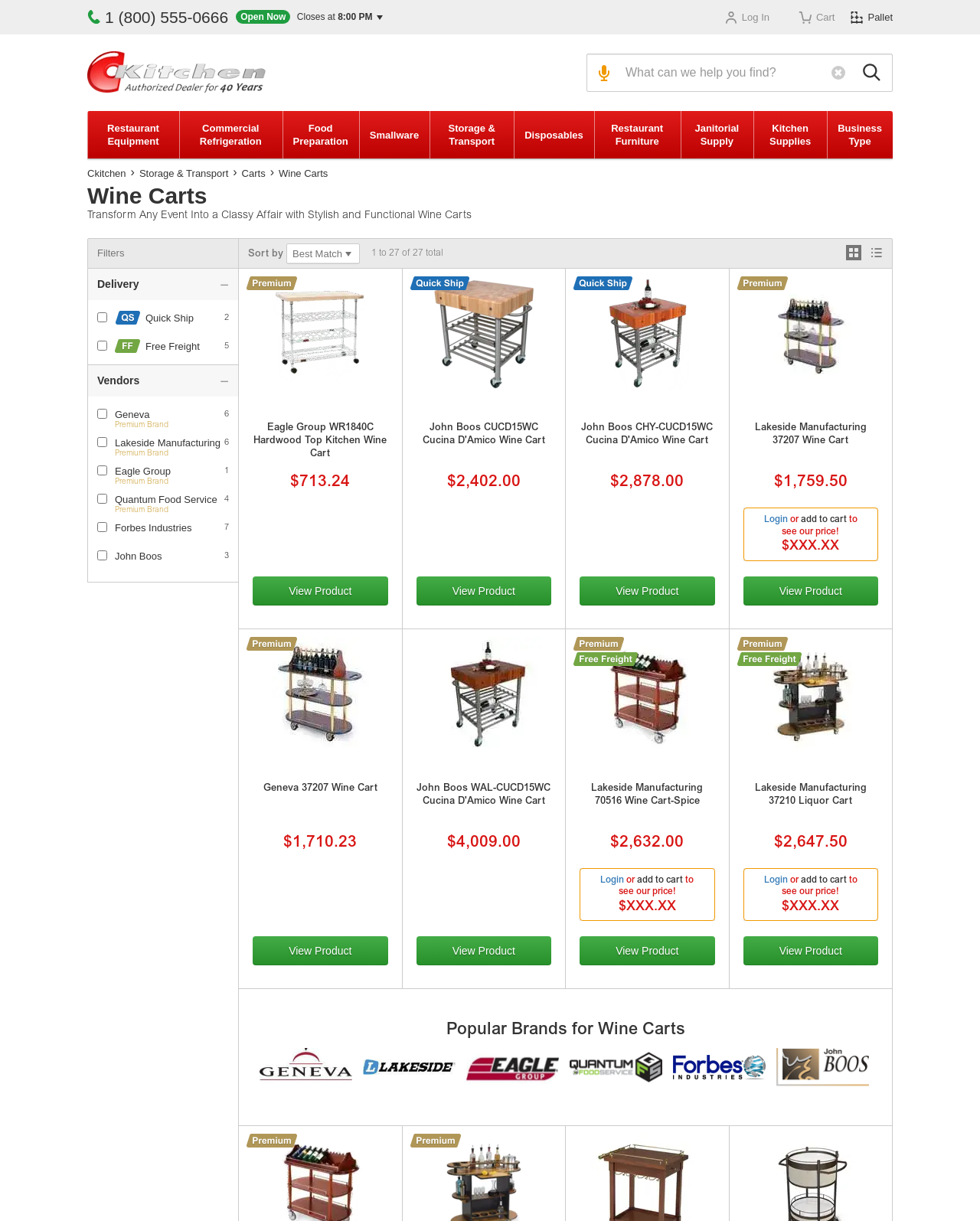Mark the bounding box of the element that matches the following description: "Lakeside Manufacturing 37207 Wine Cart".

[0.758, 0.346, 0.896, 0.377]